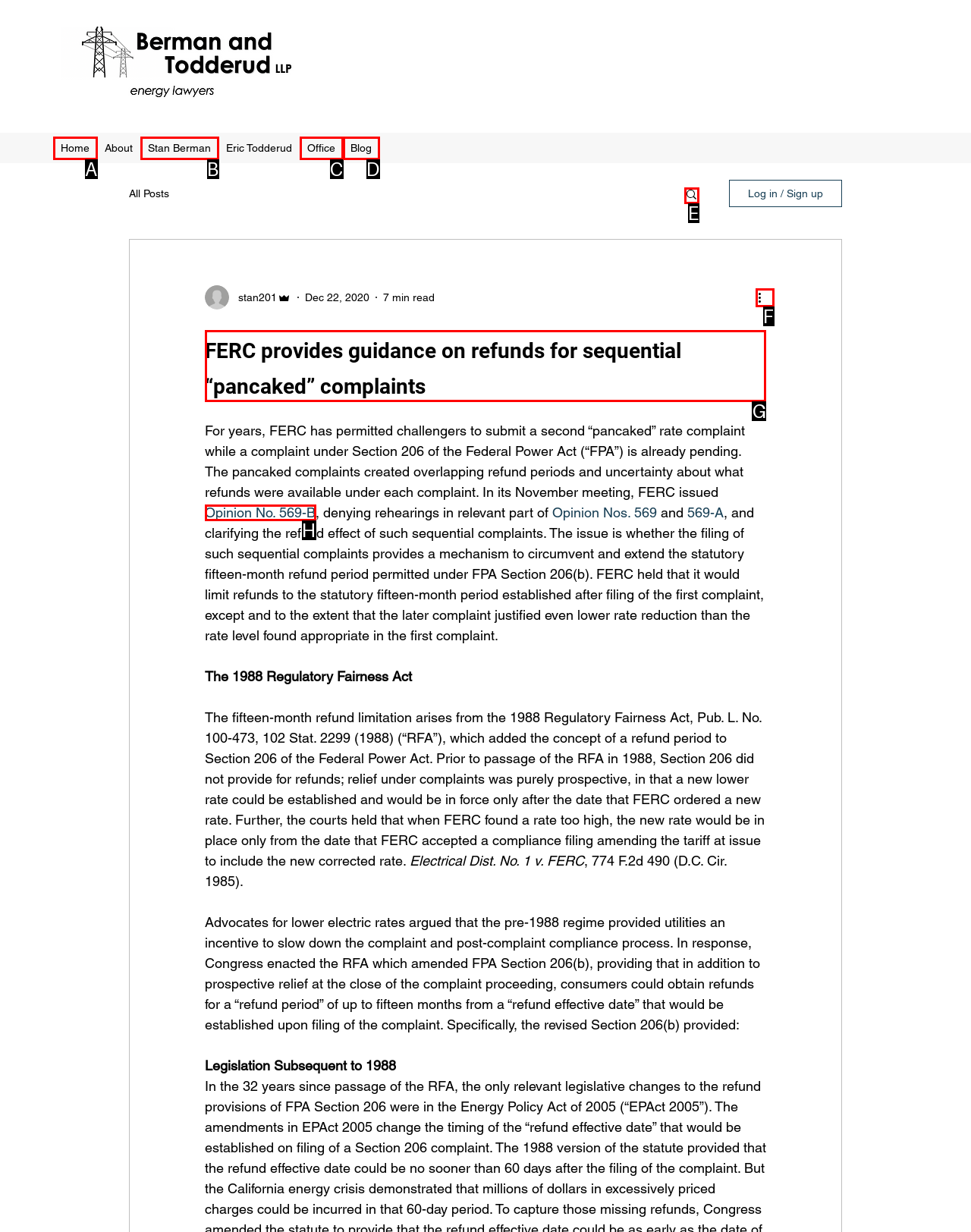Select the proper UI element to click in order to perform the following task: Read more about FERC's guidance on refunds. Indicate your choice with the letter of the appropriate option.

G